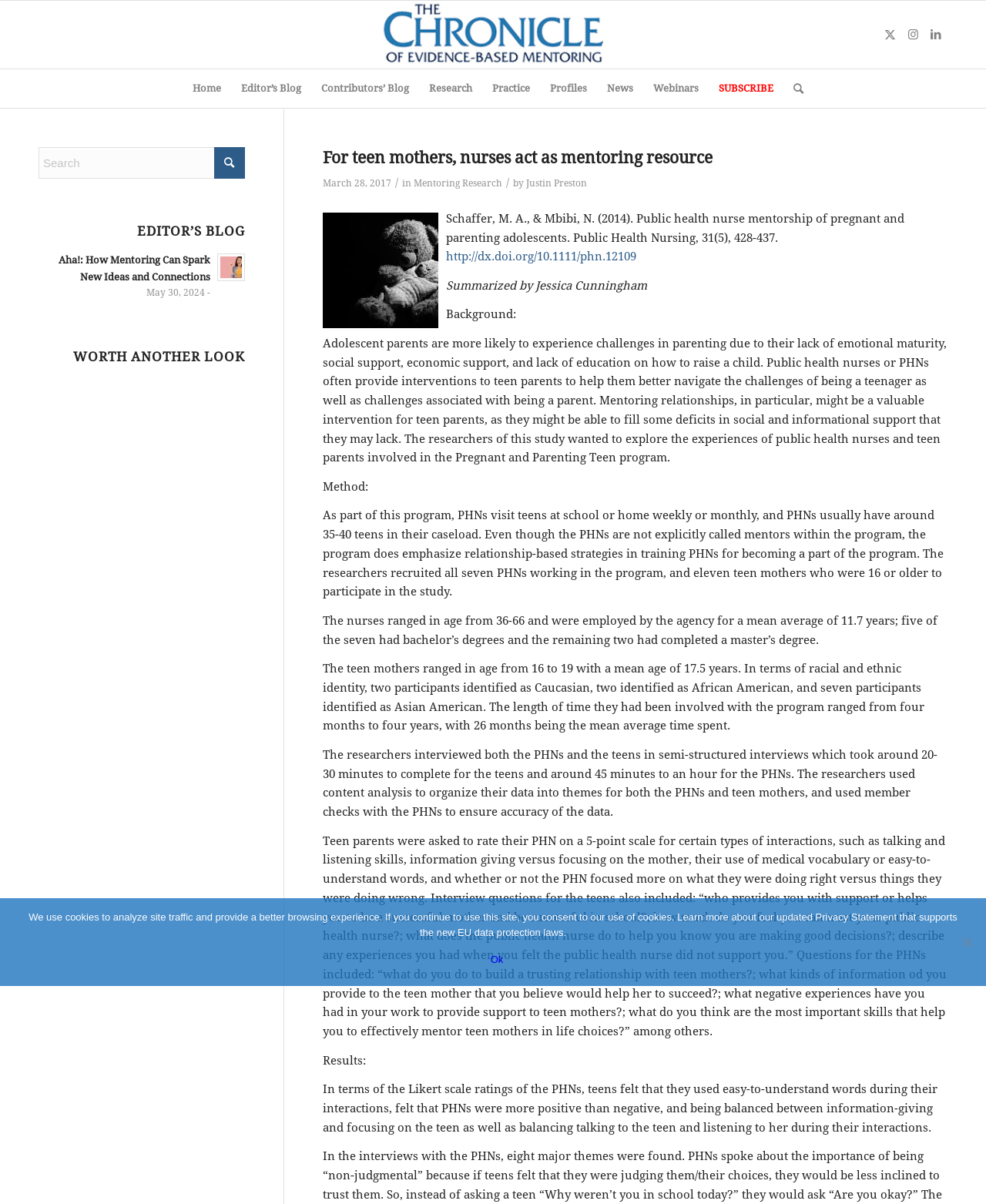Identify the bounding box coordinates for the region to click in order to carry out this instruction: "Click on the link to read about Meghan Markle, Katy Perry, and Sylvester Stallone". Provide the coordinates using four float numbers between 0 and 1, formatted as [left, top, right, bottom].

None